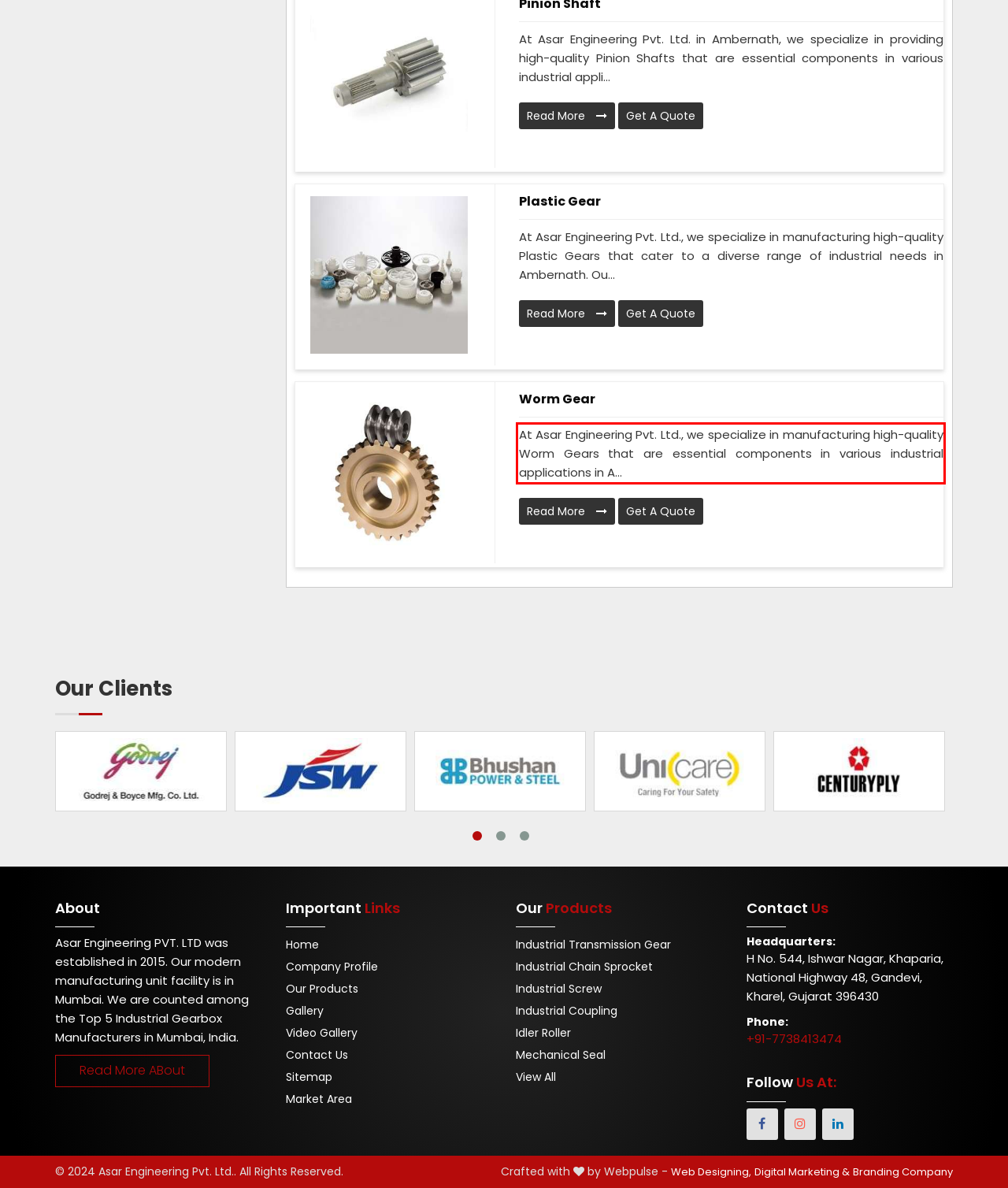Analyze the screenshot of the webpage that features a red bounding box and recognize the text content enclosed within this red bounding box.

At Asar Engineering Pvt. Ltd., we specialize in manufacturing high-quality Worm Gears that are essential components in various industrial applications in A...